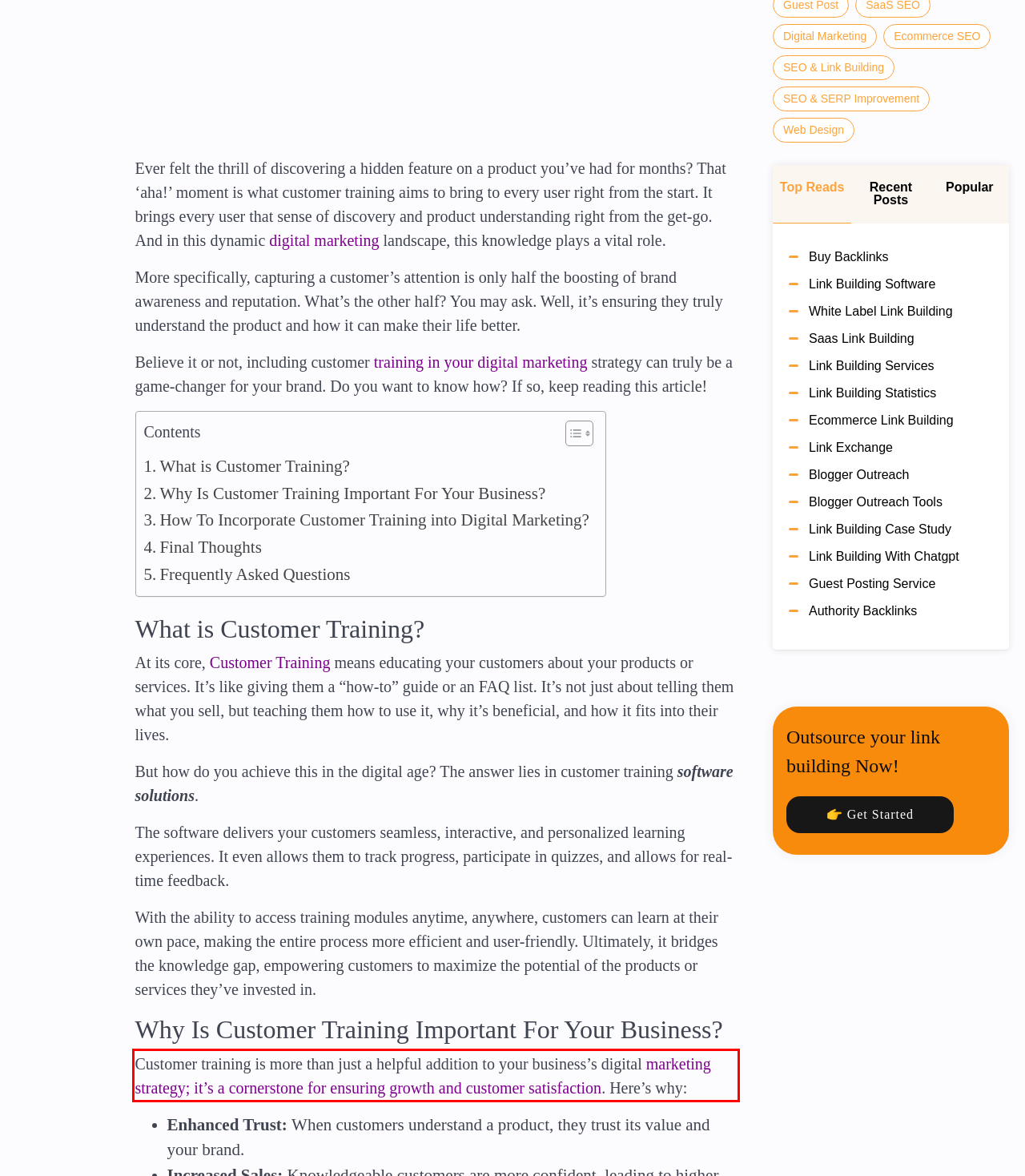Please examine the screenshot of the webpage and read the text present within the red rectangle bounding box.

Customer training is more than just a helpful addition to your business’s digital marketing strategy; it’s a cornerstone for ensuring growth and customer satisfaction. Here’s why: